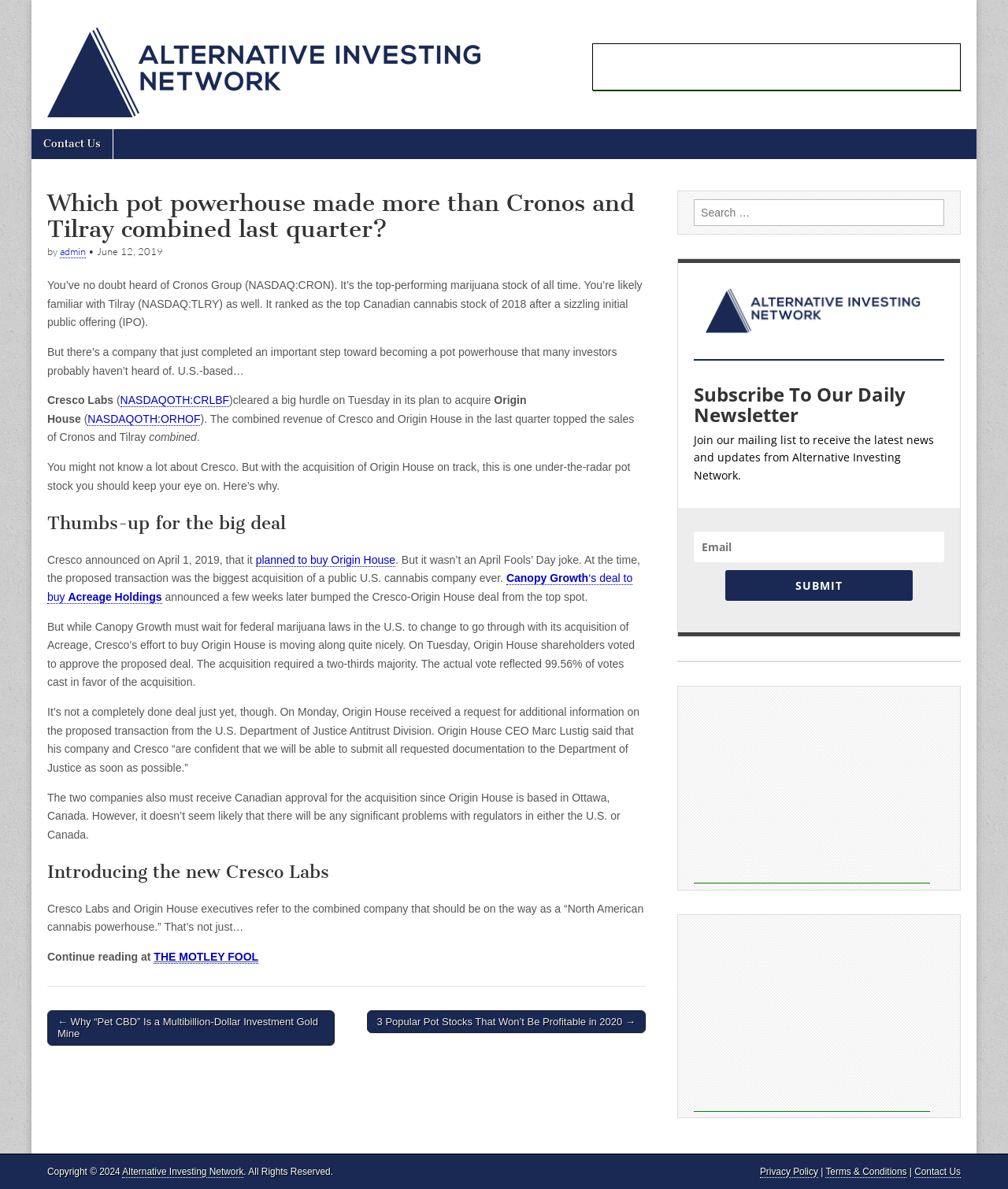Can you identify and provide the main heading of the webpage?

Which pot powerhouse made more than Cronos and Tilray combined last quarter?